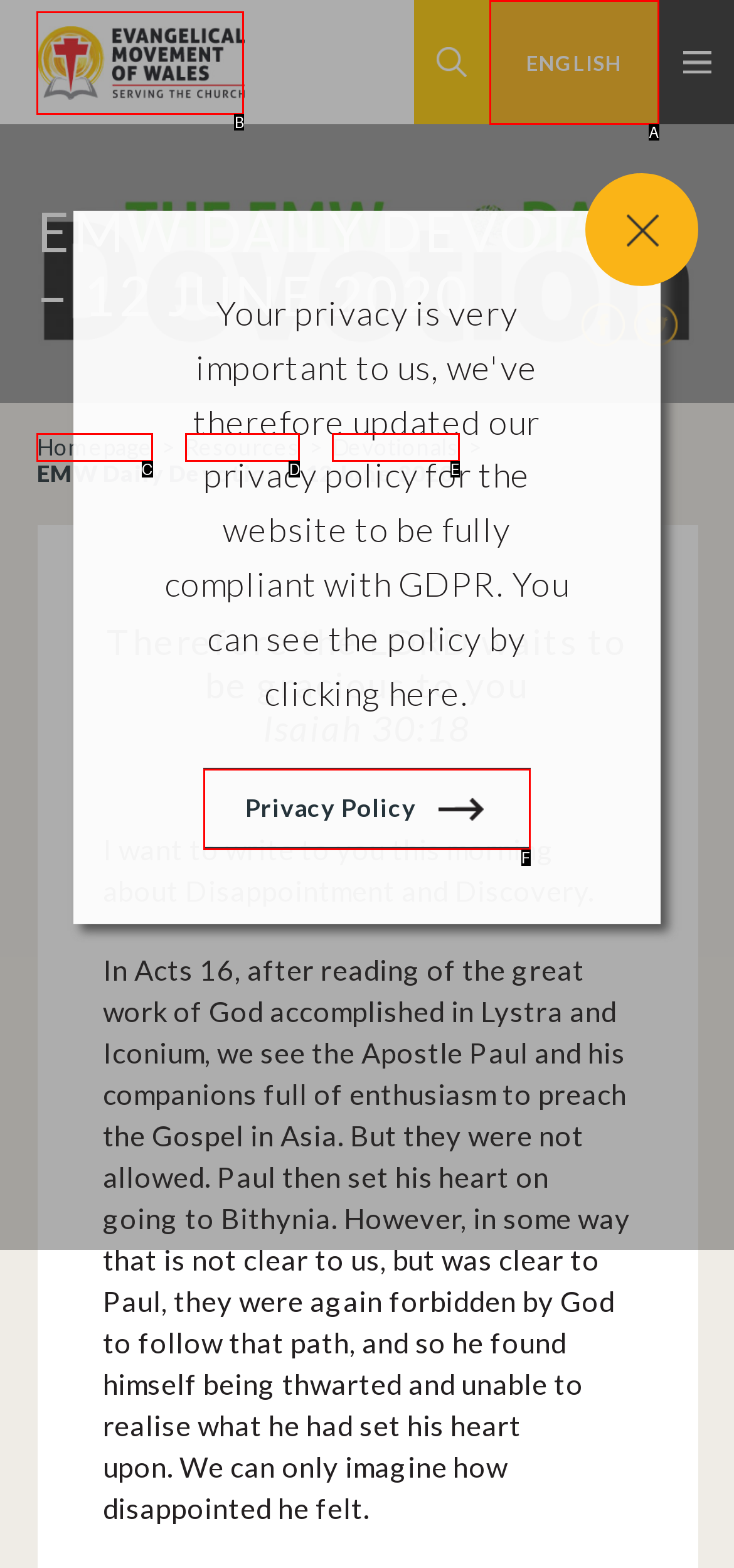Based on the element description: Resources, choose the best matching option. Provide the letter of the option directly.

D